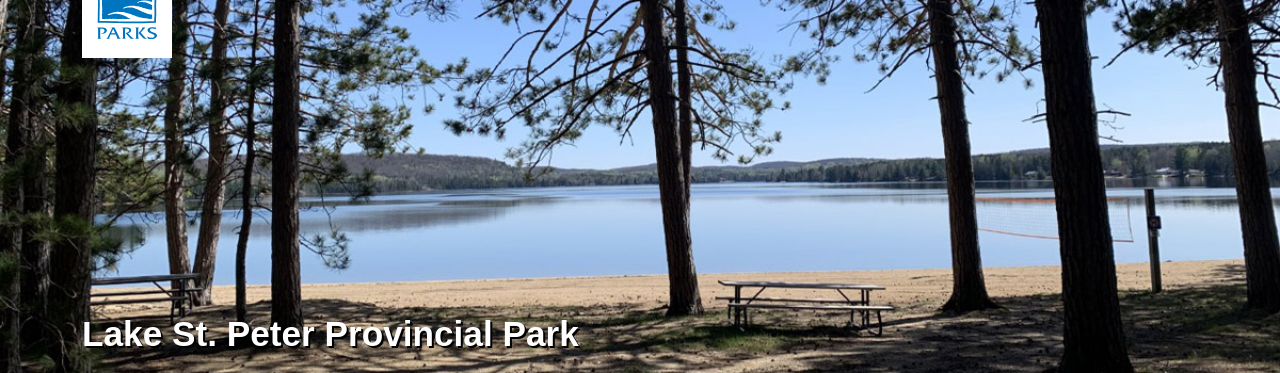What type of surface is the beach area covered with?
Observe the image and answer the question with a one-word or short phrase response.

sand